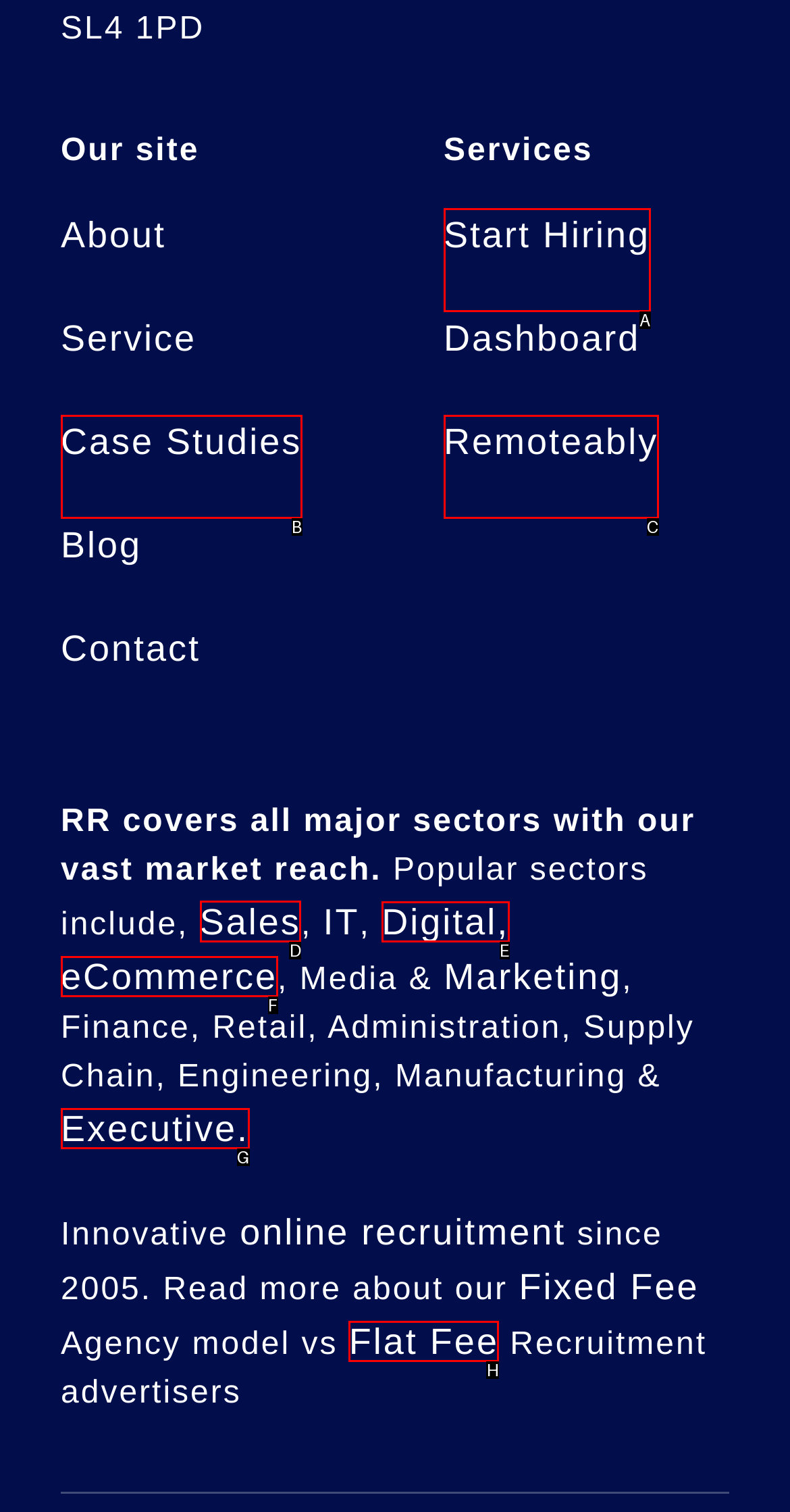Identify which HTML element should be clicked to fulfill this instruction: Learn more about Sales Reply with the correct option's letter.

D